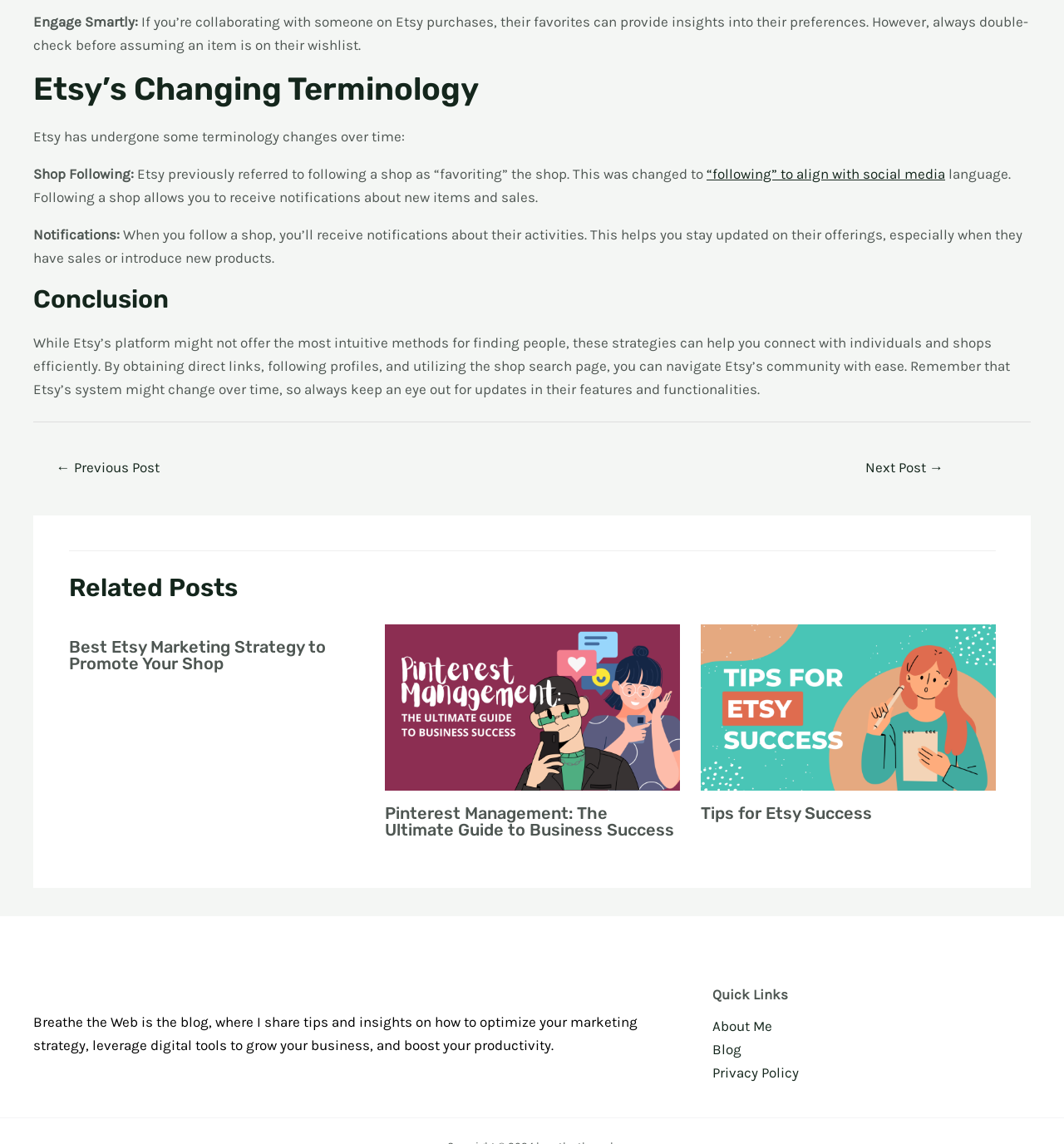Identify the bounding box coordinates of the element to click to follow this instruction: 'Read the previous post'. Ensure the coordinates are four float values between 0 and 1, provided as [left, top, right, bottom].

[0.033, 0.395, 0.17, 0.424]